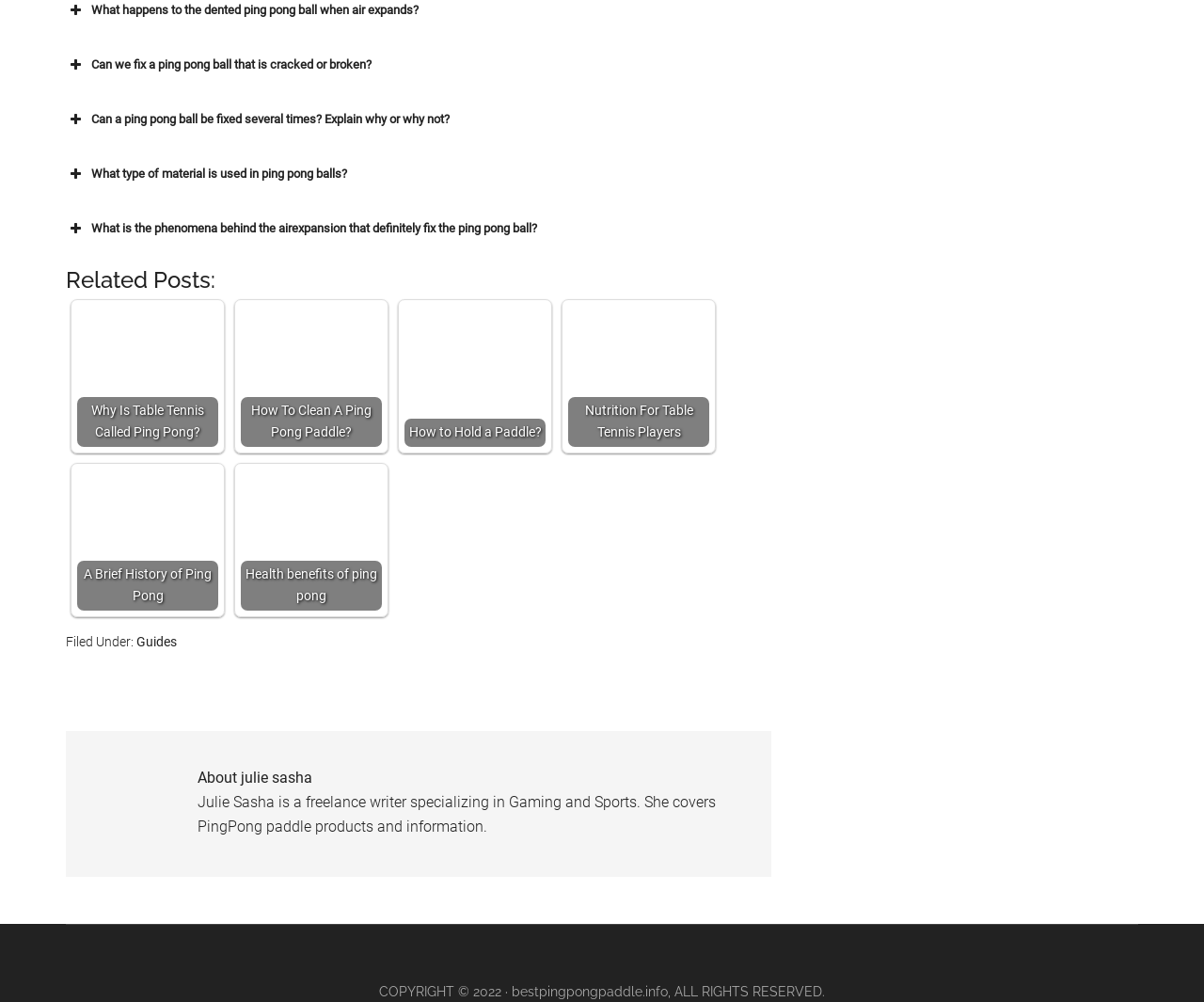Please provide the bounding box coordinates for the element that needs to be clicked to perform the instruction: "View topics in General". The coordinates must consist of four float numbers between 0 and 1, formatted as [left, top, right, bottom].

None